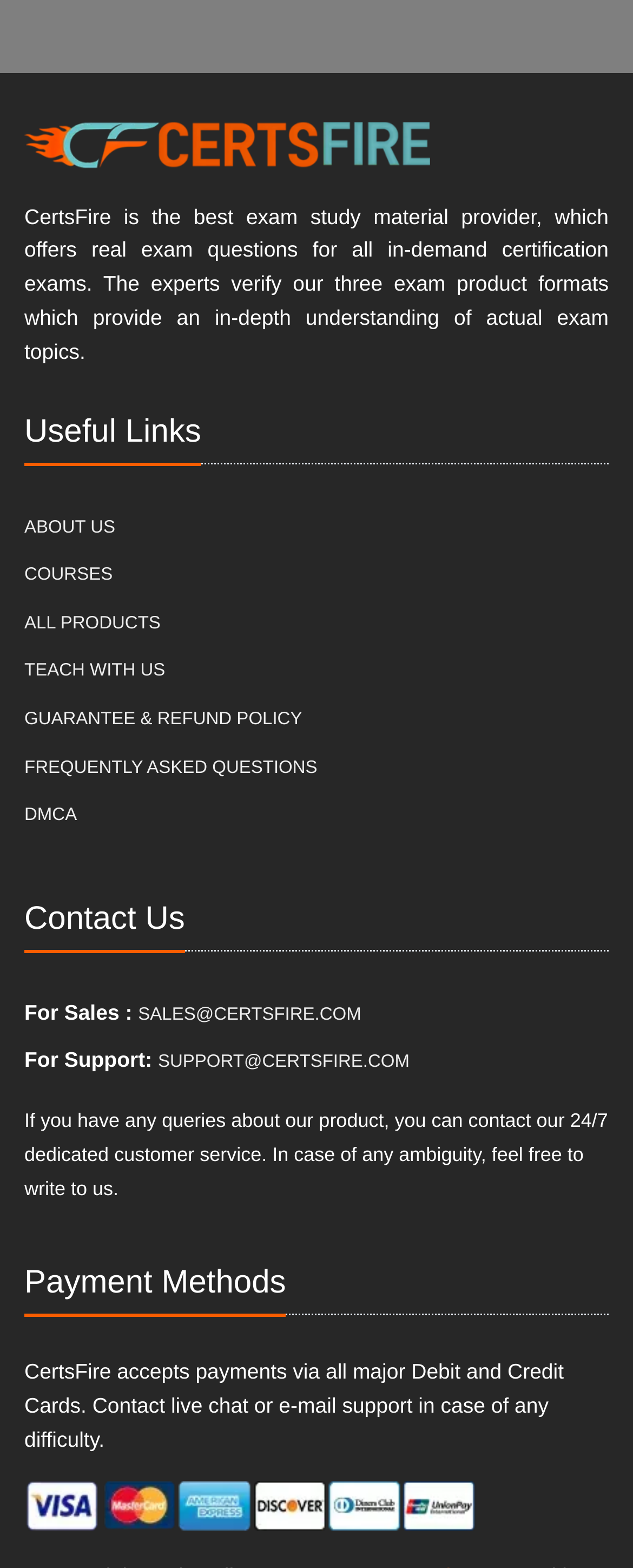Pinpoint the bounding box coordinates of the clickable area necessary to execute the following instruction: "contact sales via email". The coordinates should be given as four float numbers between 0 and 1, namely [left, top, right, bottom].

[0.218, 0.633, 0.571, 0.663]